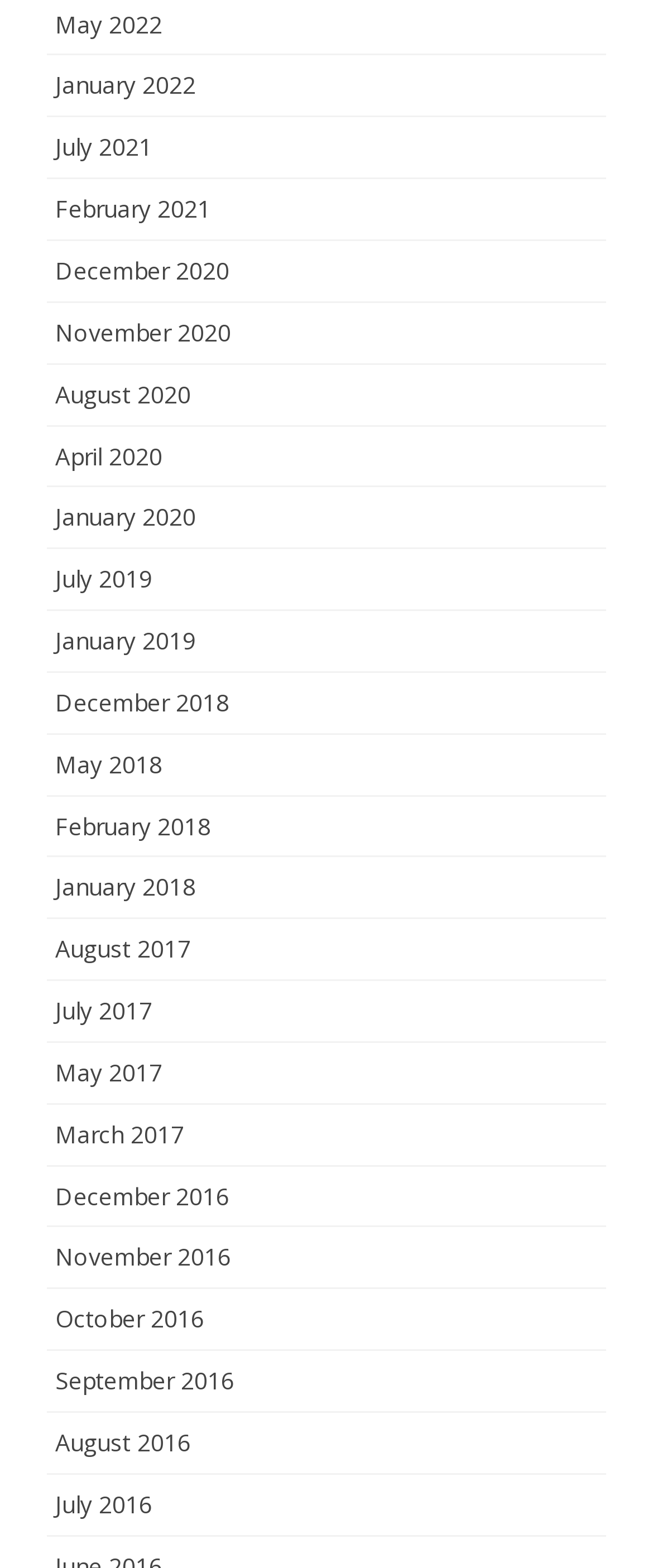Determine the bounding box coordinates of the UI element described below. Use the format (top-left x, top-left y, bottom-right x, bottom-right y) with floating point numbers between 0 and 1: Asif Ahmed Chowdhury

None